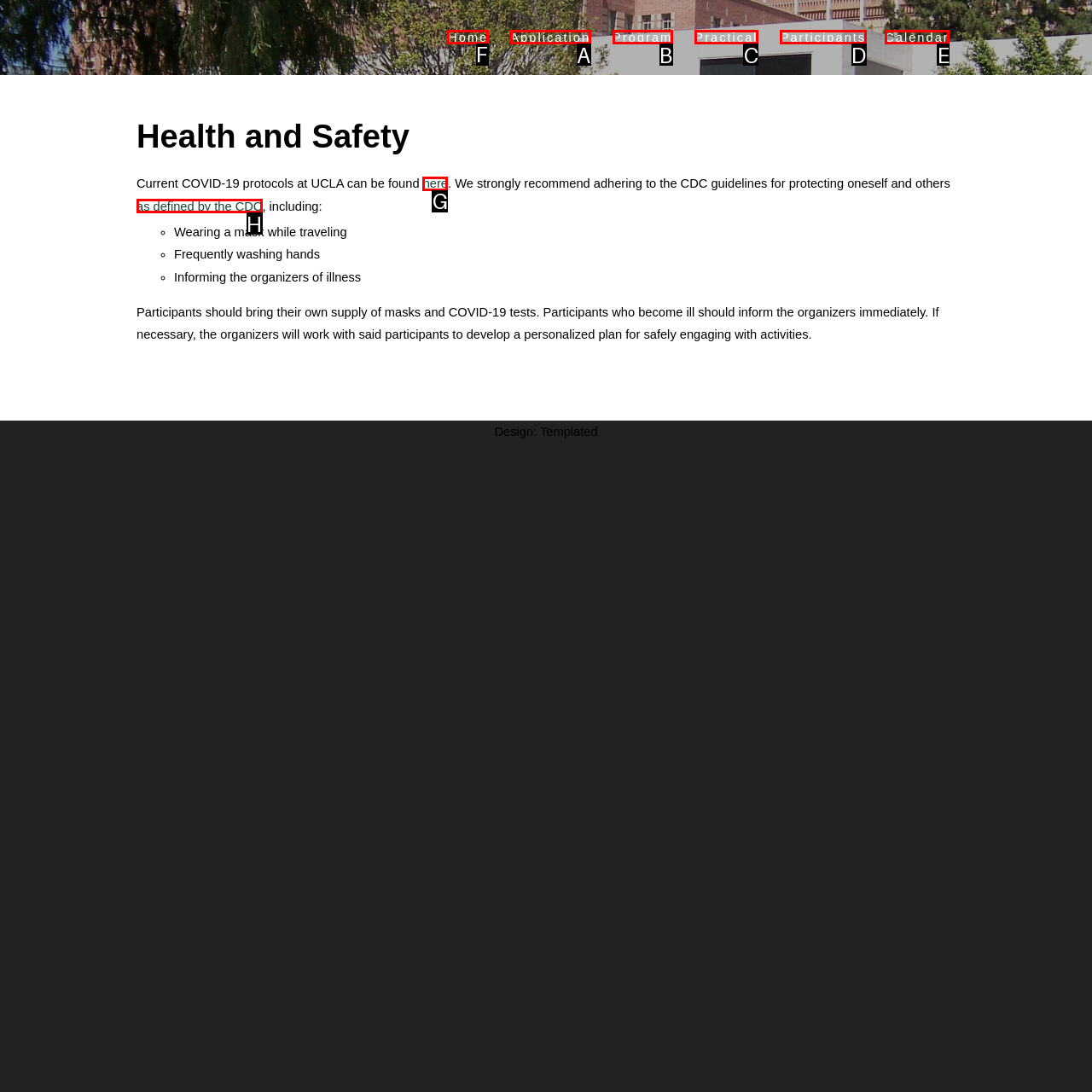Determine the correct UI element to click for this instruction: go to home page. Respond with the letter of the chosen element.

F